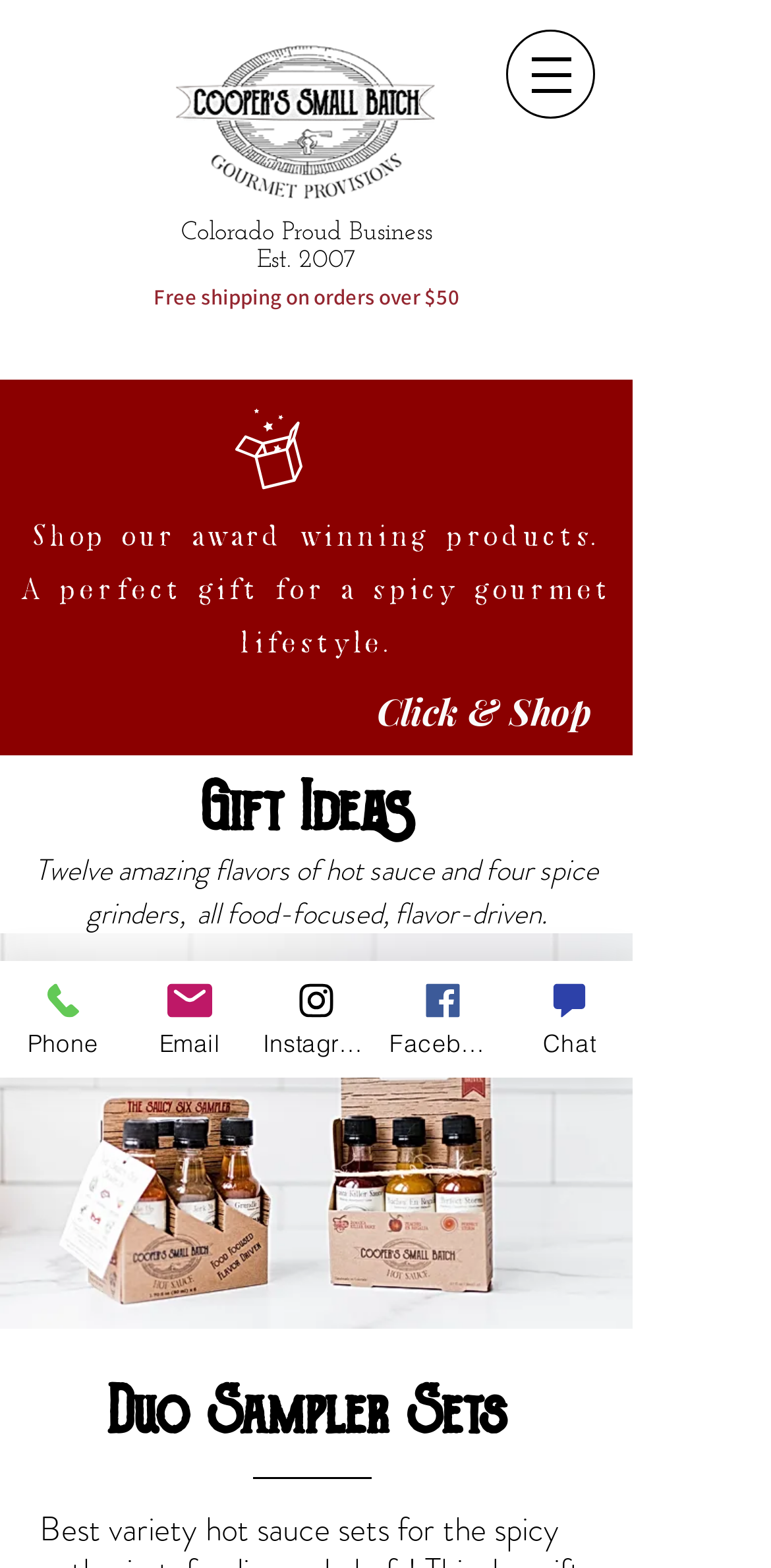What is the minimum order amount for free shipping?
Refer to the screenshot and answer in one word or phrase.

$50